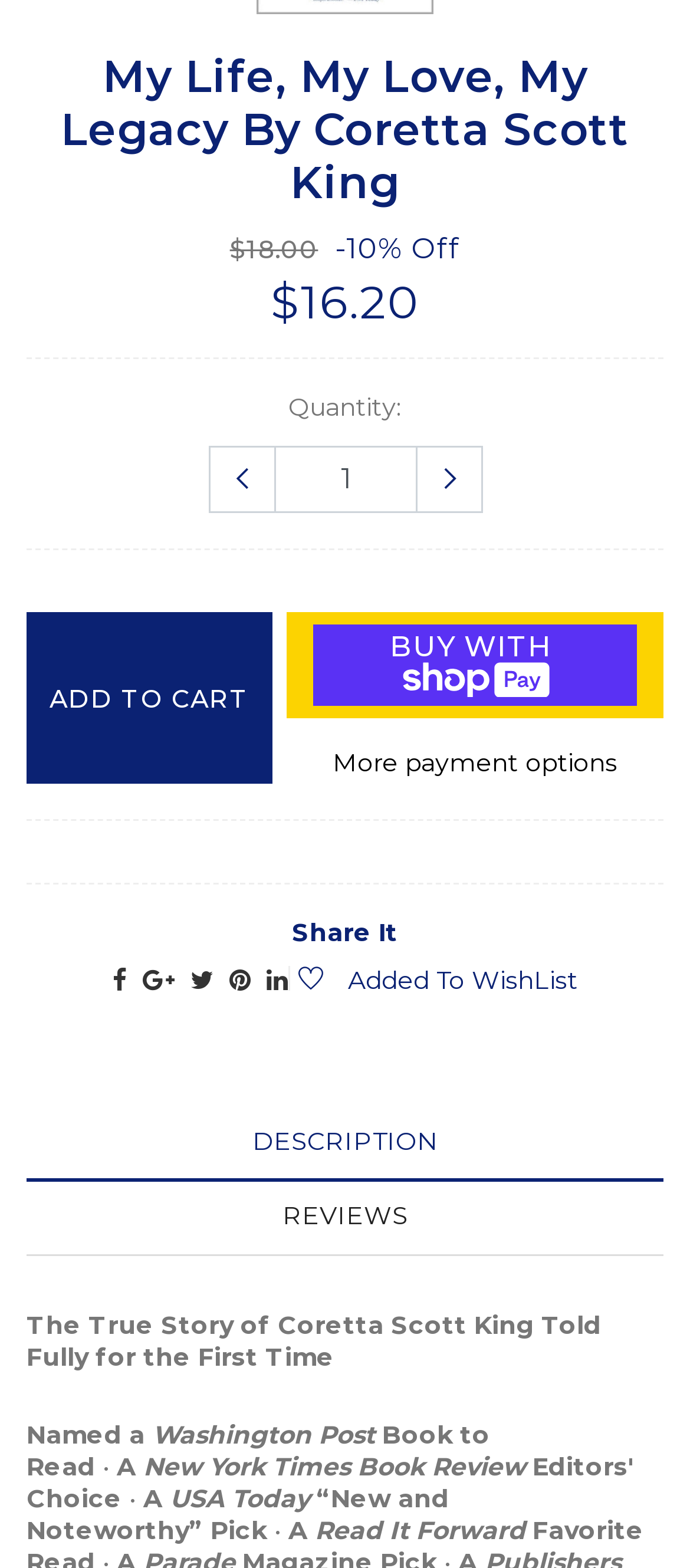How can I share this book?
Examine the image and provide an in-depth answer to the question.

The option to share the book can be found in the heading element with the text 'Share It', which is located below the 'ADD TO CART' button. There are also several social media links below the 'Share It' heading, including Facebook, Twitter, and more.